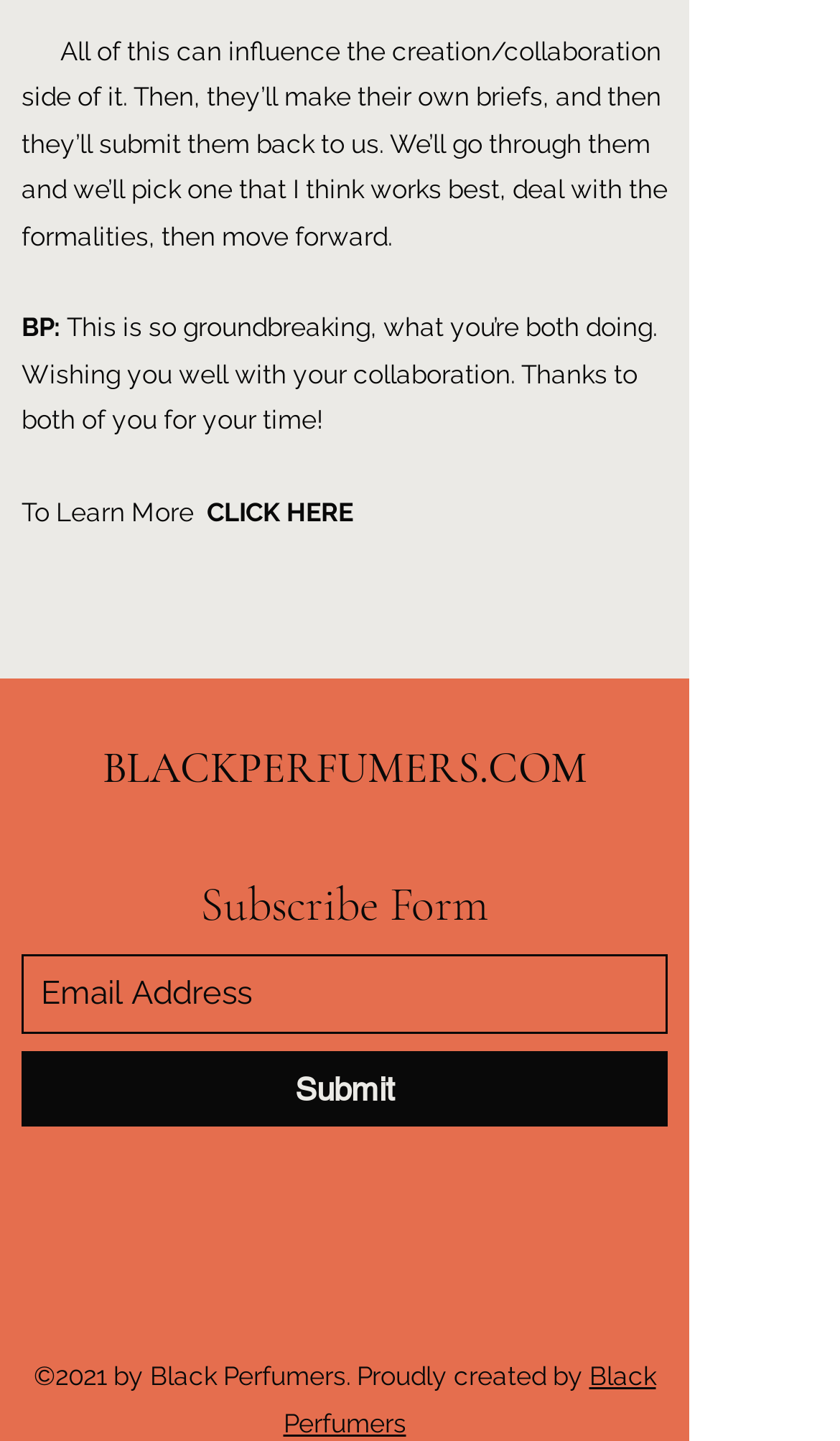What is the tone of the comment from 'BP'?
Please answer the question with as much detail and depth as you can.

The comment from 'BP' states 'This is so groundbreaking, what you’re both doing. Wishing you well with your collaboration.' The tone of this comment is supportive and encouraging, suggesting that 'BP' is expressing admiration and good wishes for the collaboration.